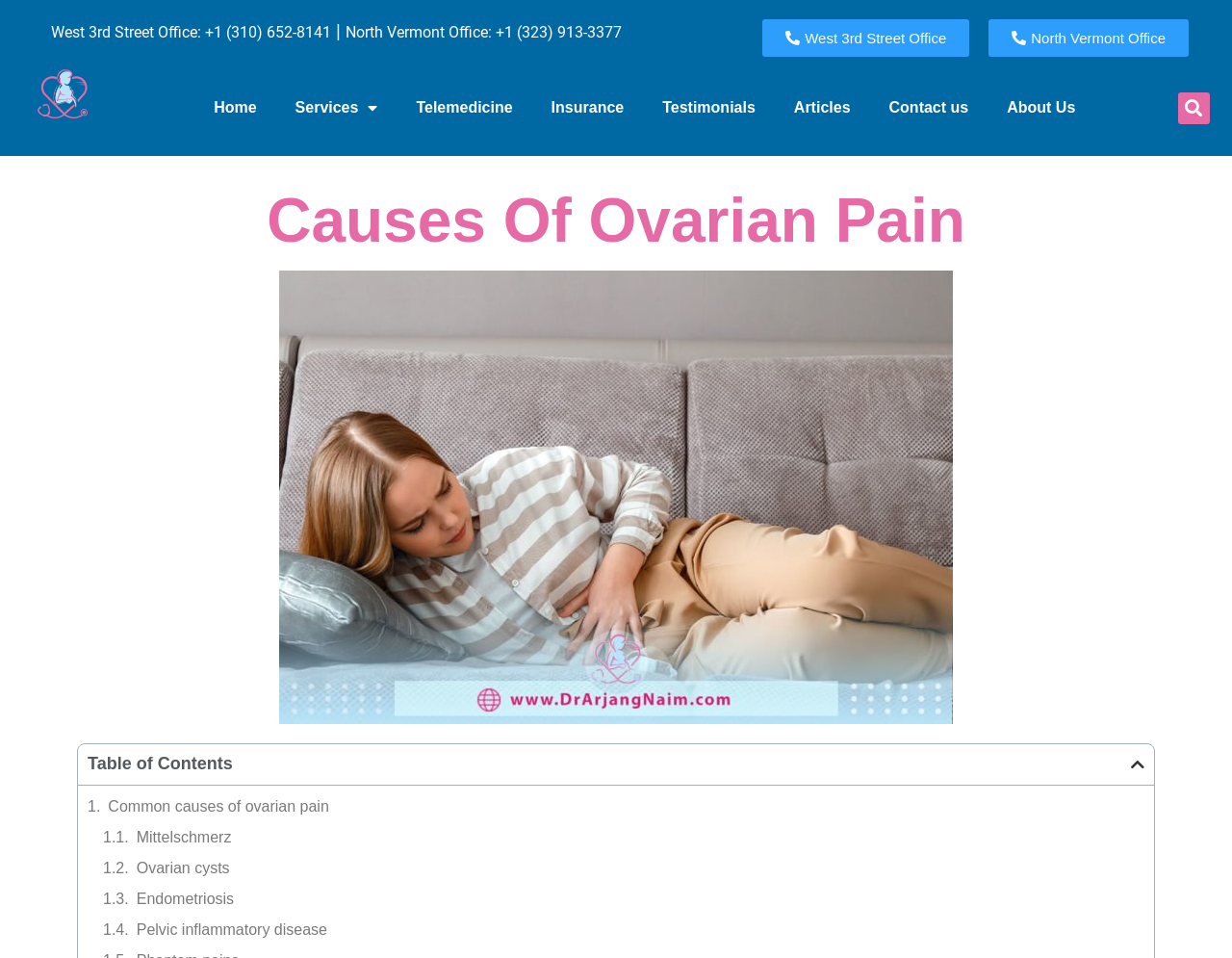How many office locations are listed?
Using the image provided, answer with just one word or phrase.

2